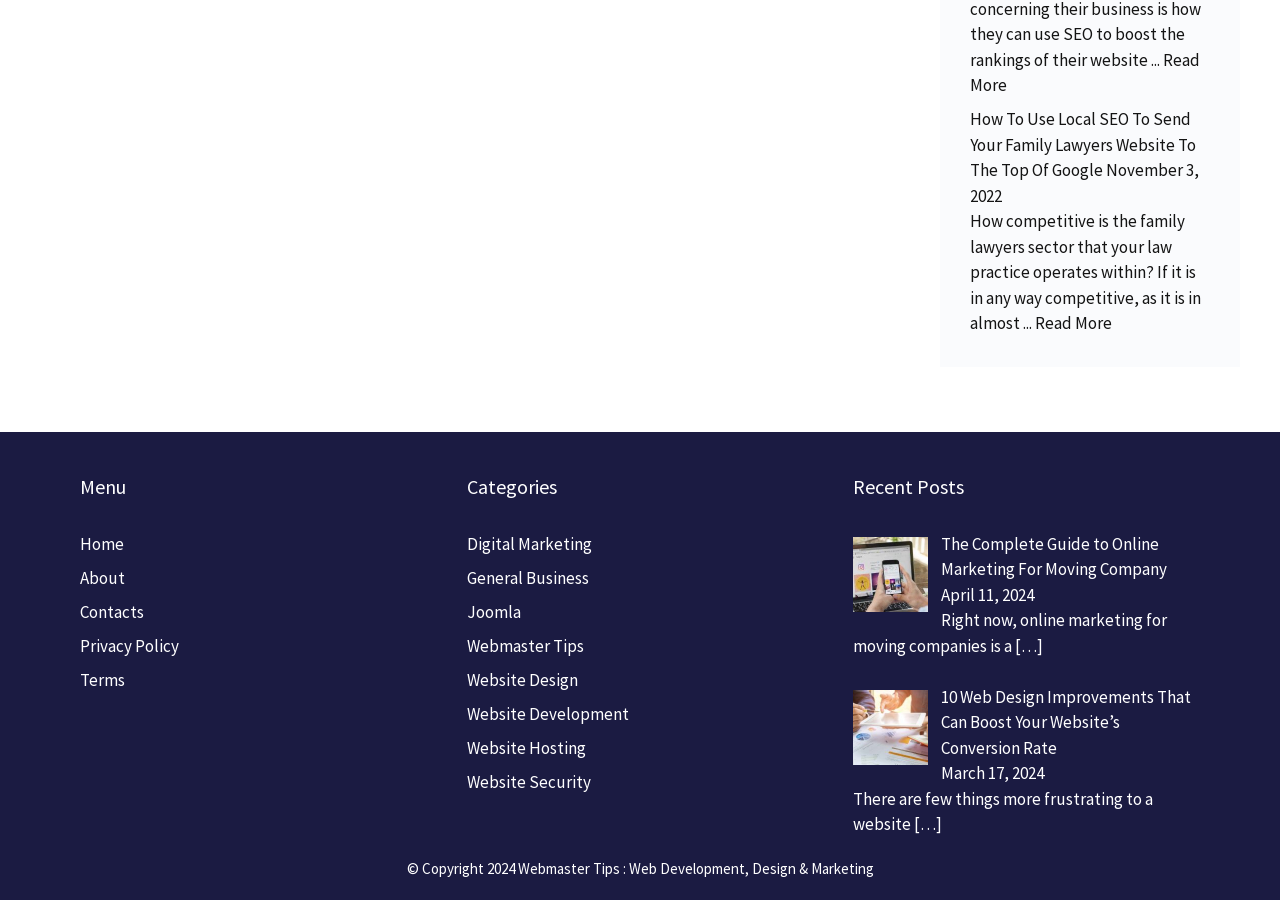Please provide a brief answer to the question using only one word or phrase: 
What is the main topic of the website?

Web Development, Design & Marketing